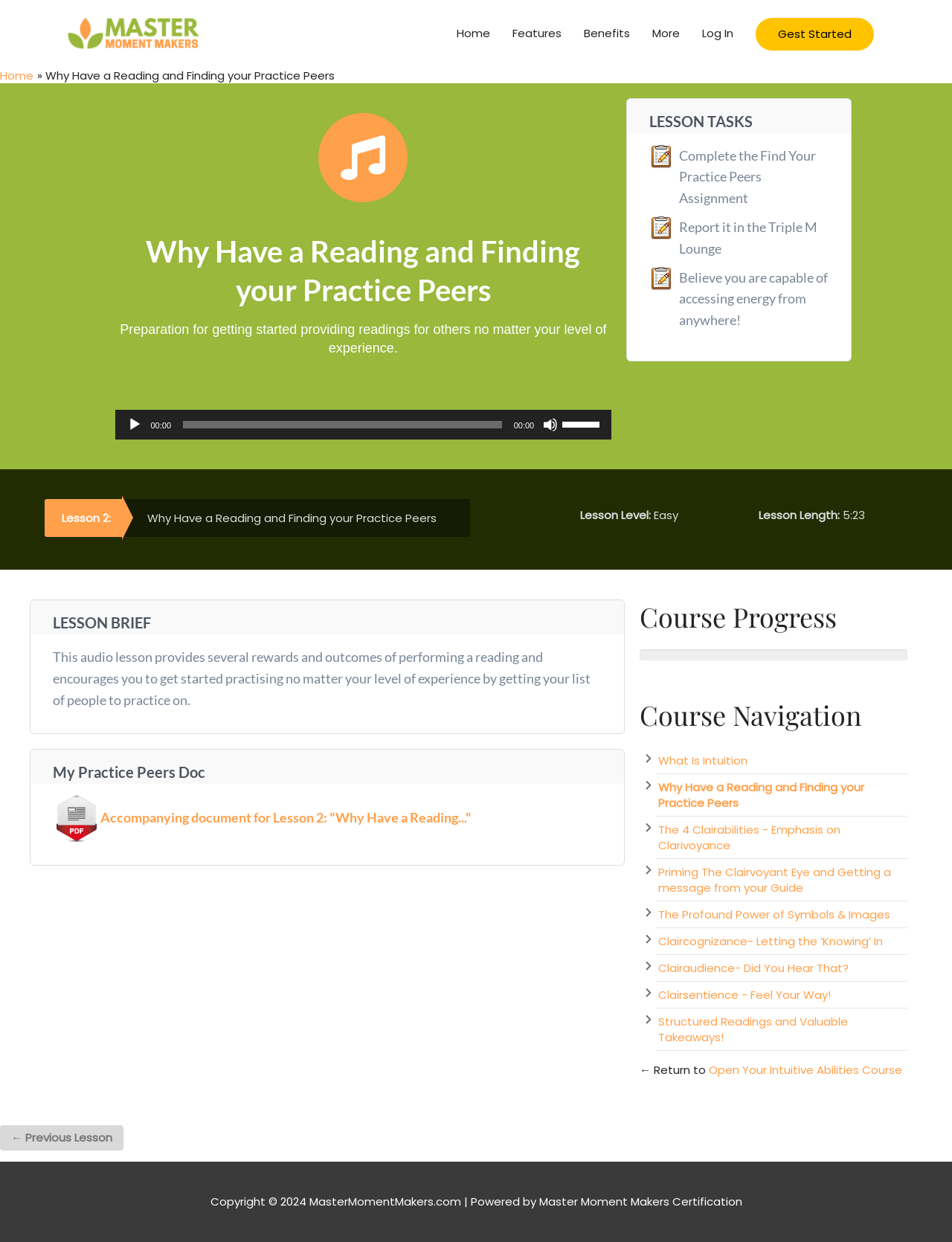What is the duration of the current lesson?
Give a comprehensive and detailed explanation for the question.

The duration of the current lesson can be found under the 'LESSON BRIEF' heading, where it says 'Lesson Length: 5:23'.